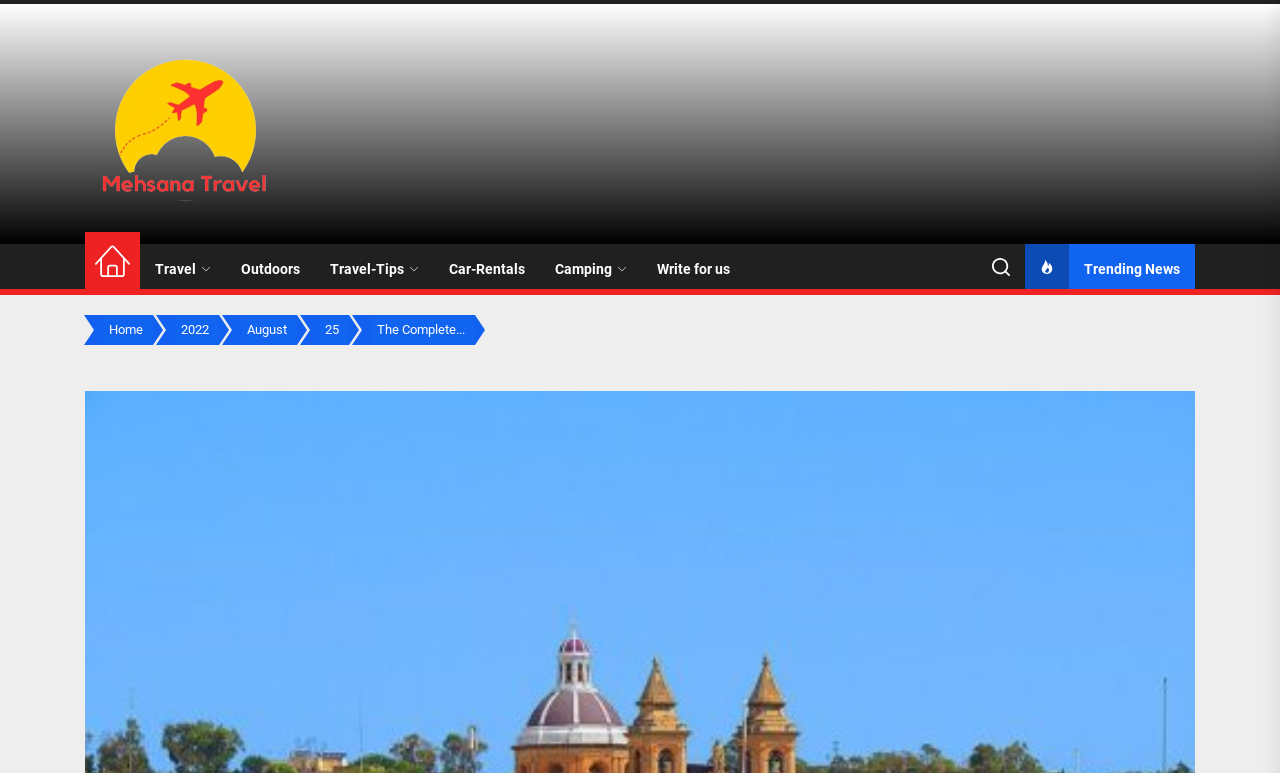Find the bounding box coordinates of the area that needs to be clicked in order to achieve the following instruction: "Click on the Home link". The coordinates should be specified as four float numbers between 0 and 1, i.e., [left, top, right, bottom].

[0.066, 0.299, 0.109, 0.378]